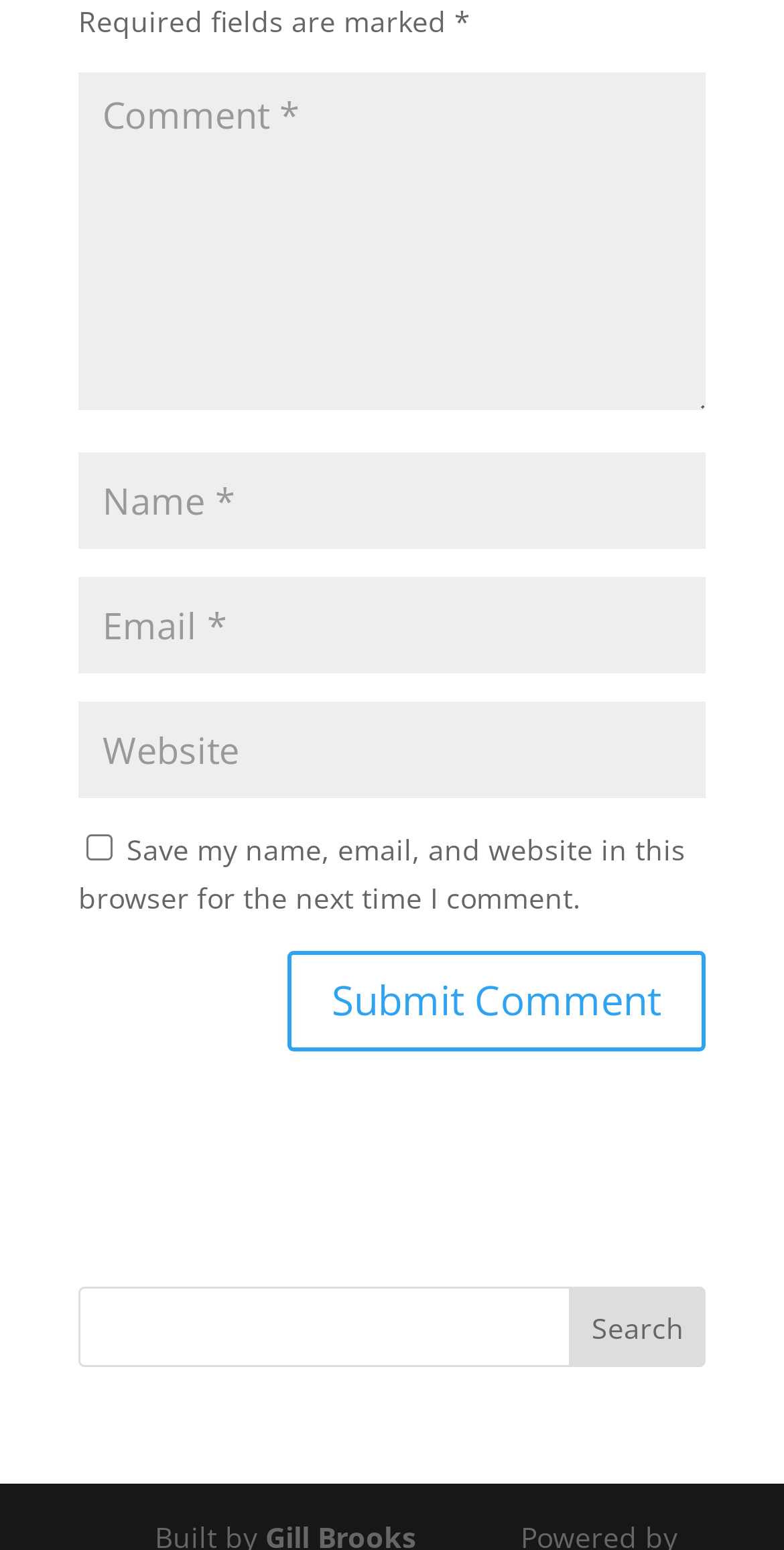Determine the bounding box coordinates for the area you should click to complete the following instruction: "Type your name".

[0.1, 0.292, 0.9, 0.354]